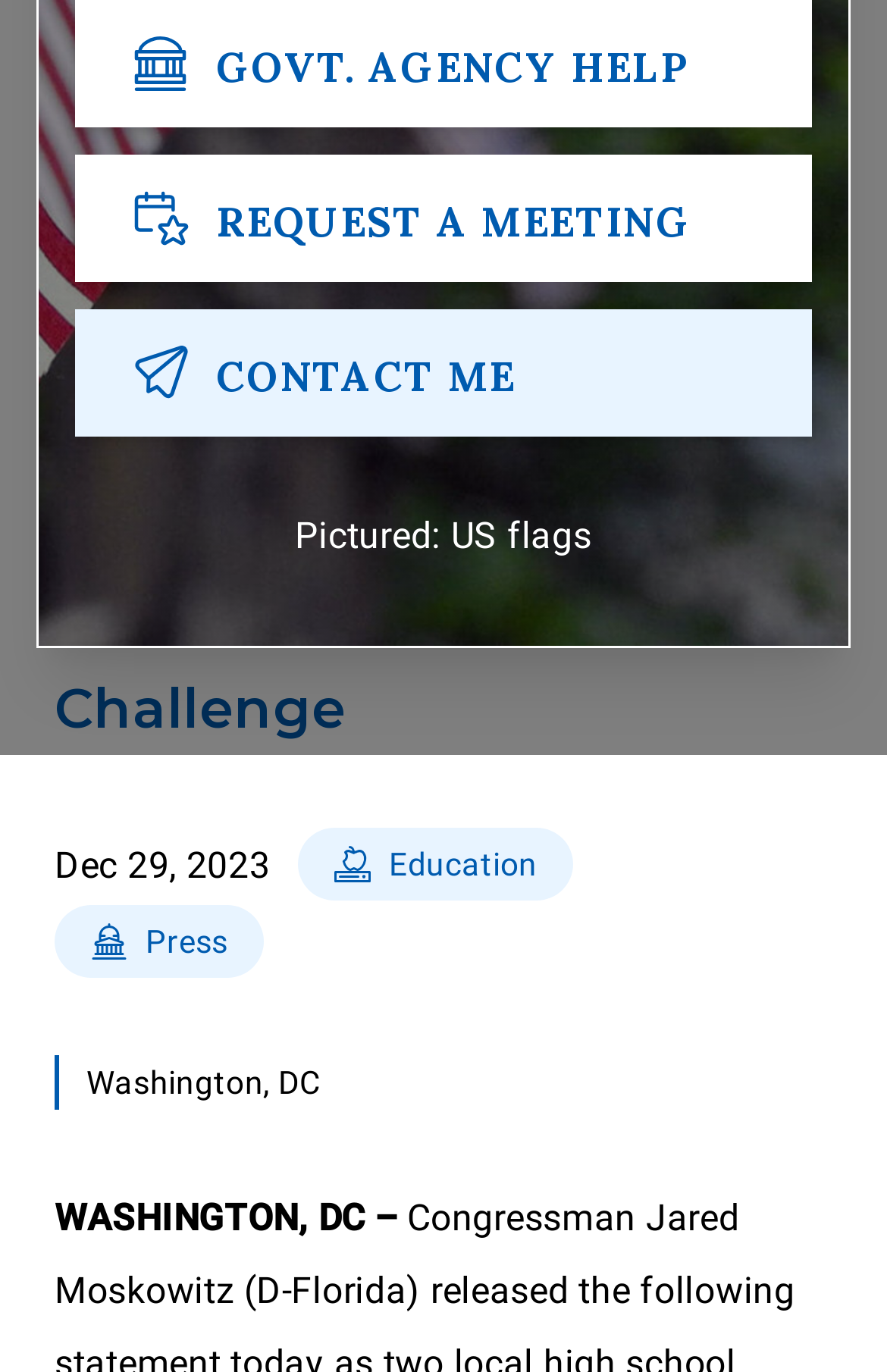Using the provided element description: "Education", determine the bounding box coordinates of the corresponding UI element in the screenshot.

[0.336, 0.603, 0.647, 0.656]